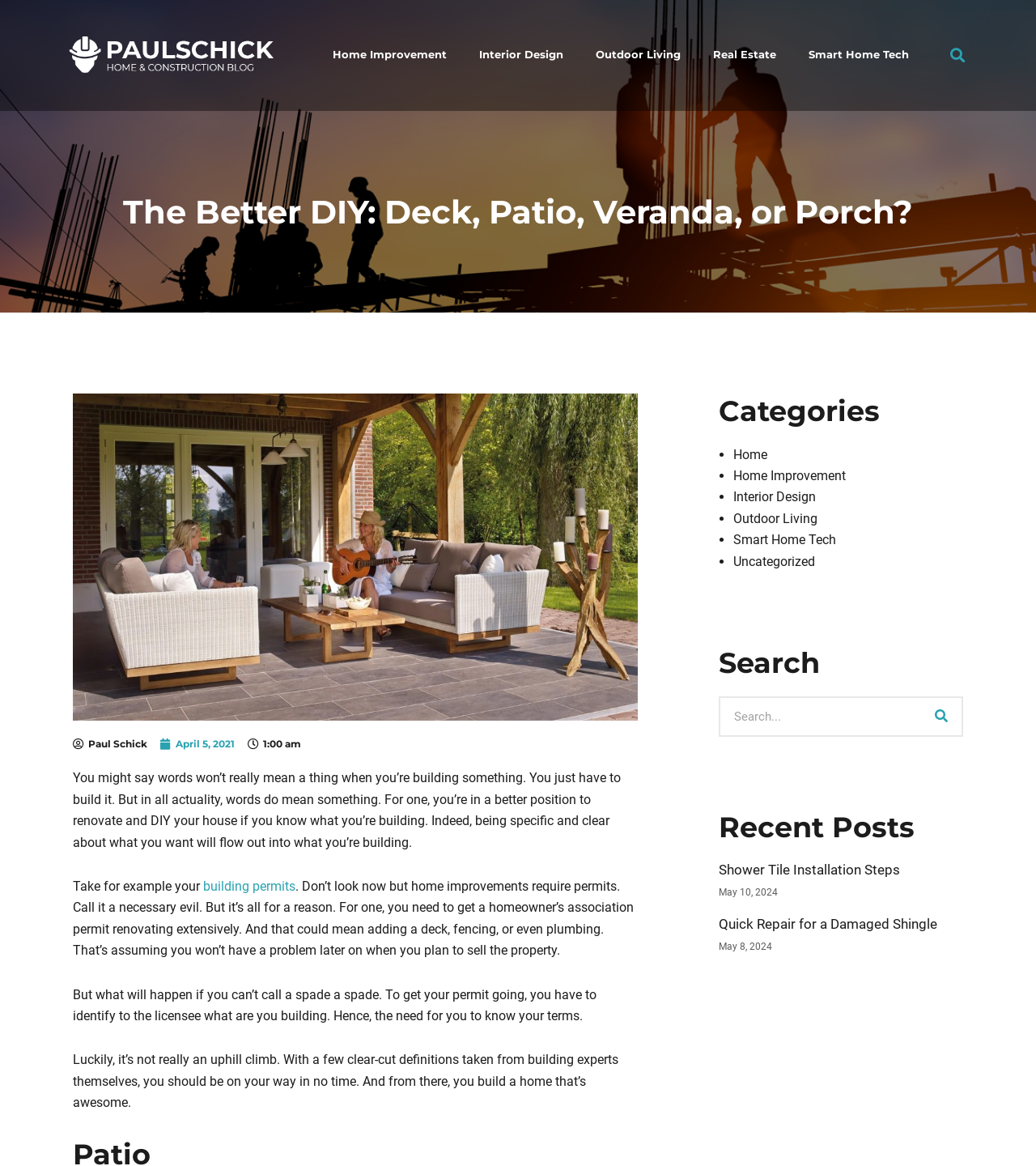Extract the bounding box coordinates for the HTML element that matches this description: "April 5, 2021". The coordinates should be four float numbers between 0 and 1, i.e., [left, top, right, bottom].

[0.155, 0.632, 0.227, 0.645]